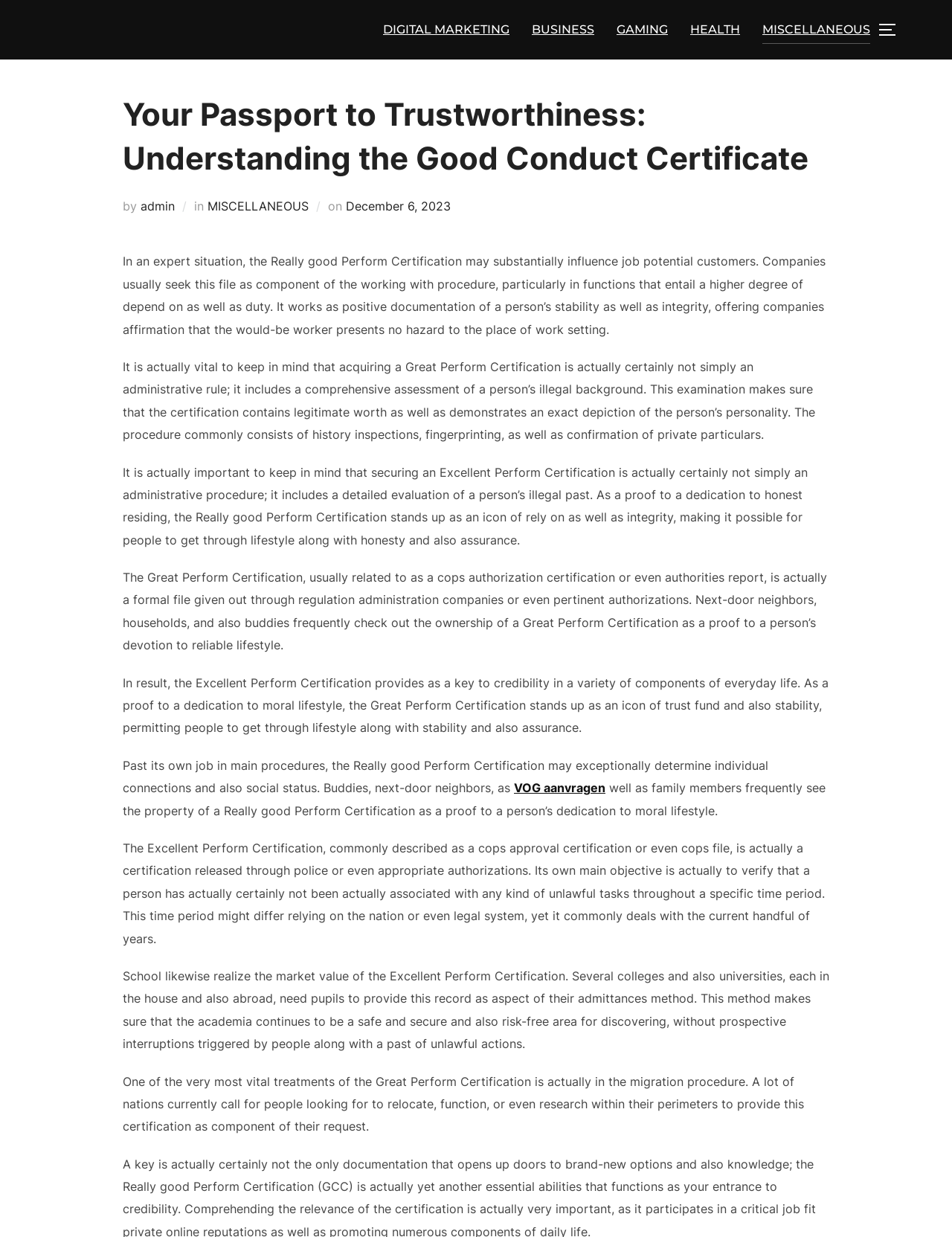Please identify the bounding box coordinates of the element's region that should be clicked to execute the following instruction: "Read more about MISCELLANEOUS". The bounding box coordinates must be four float numbers between 0 and 1, i.e., [left, top, right, bottom].

[0.218, 0.16, 0.324, 0.172]